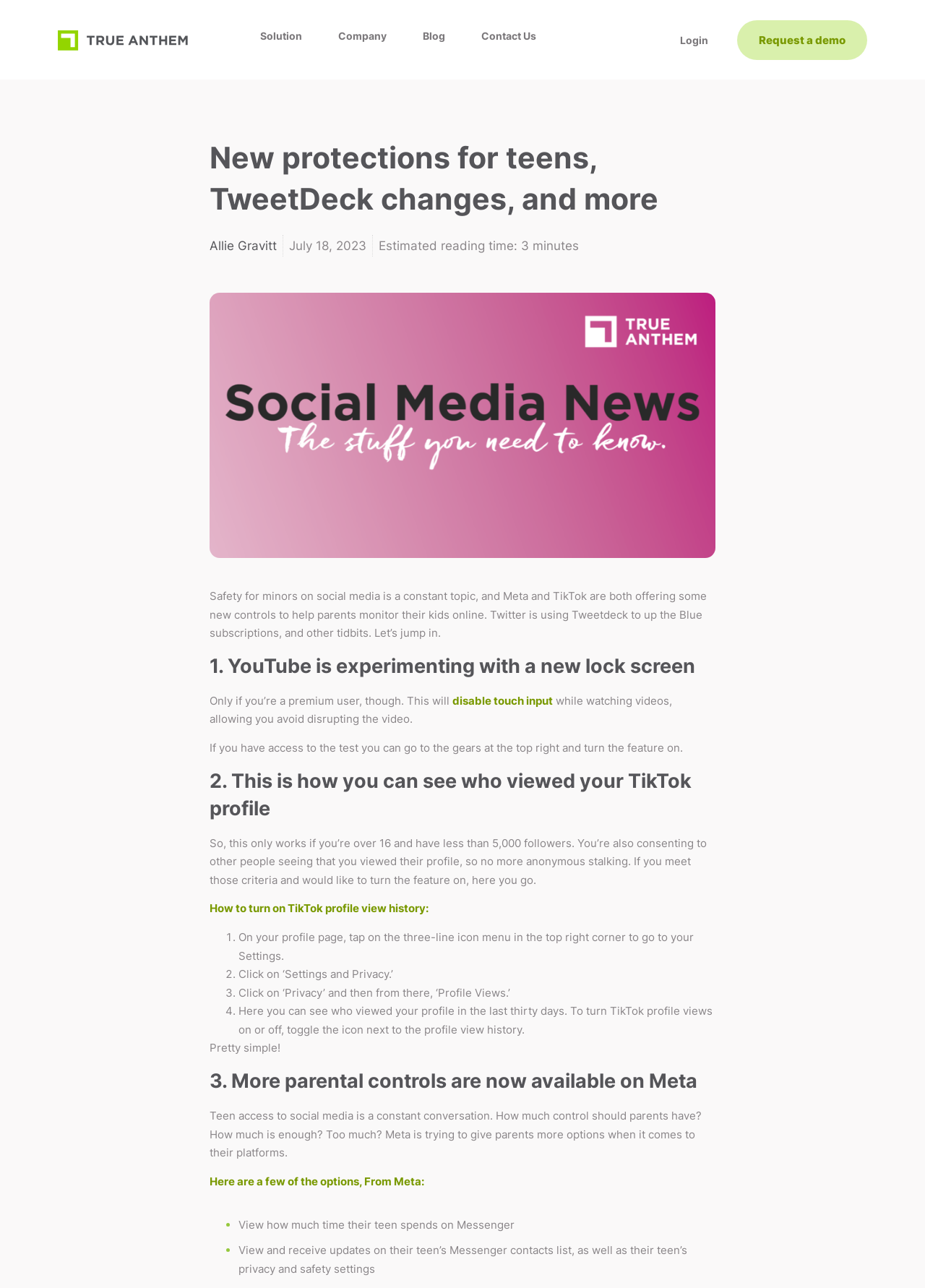Determine the bounding box coordinates for the region that must be clicked to execute the following instruction: "Click on the 'About Us' link".

None